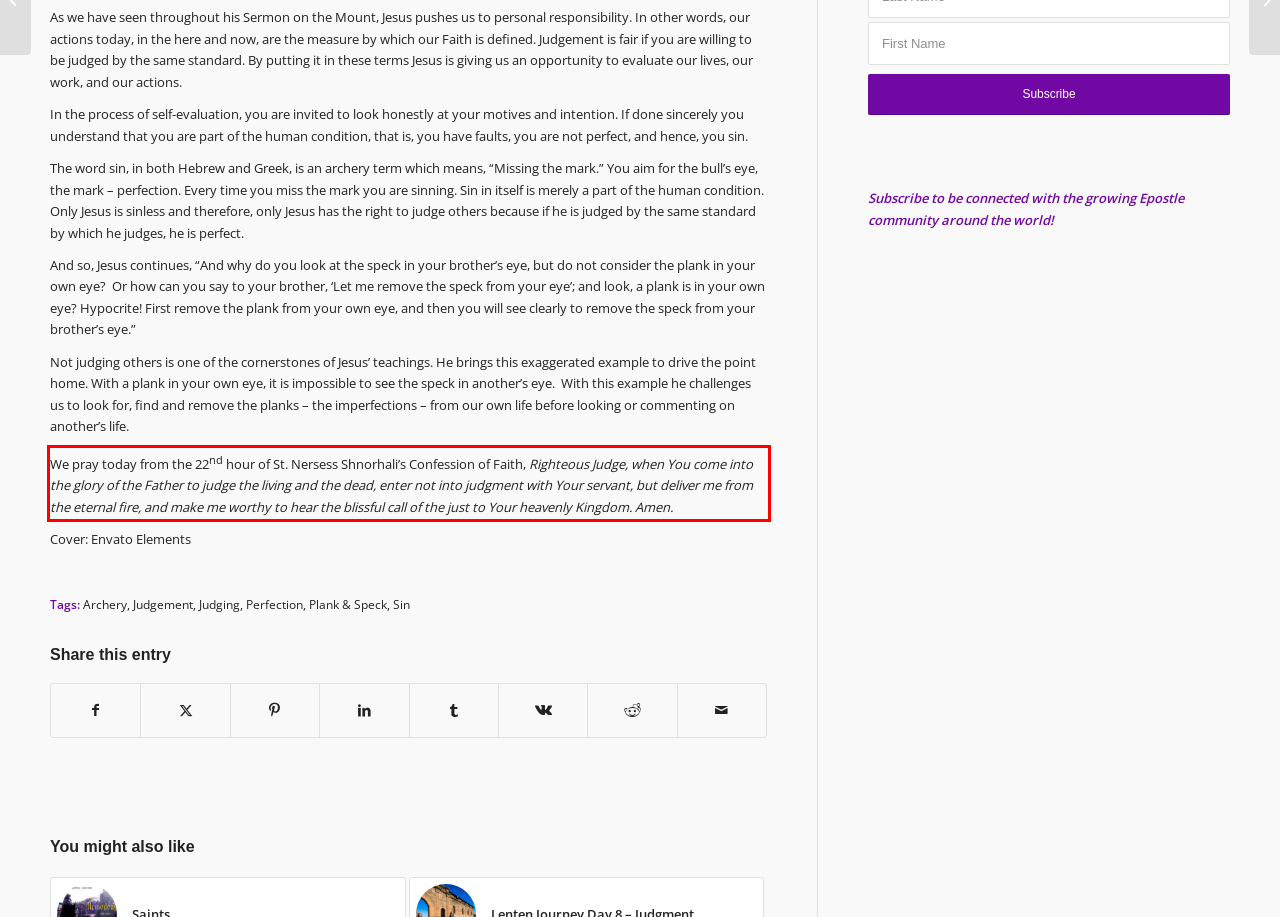From the given screenshot of a webpage, identify the red bounding box and extract the text content within it.

We pray today from the 22nd hour of St. Nersess Shnorhali’s Confession of Faith, Righteous Judge, when You come into the glory of the Father to judge the living and the dead, enter not into judgment with Your servant, but deliver me from the eternal fire, and make me worthy to hear the blissful call of the just to Your heavenly Kingdom. Amen.